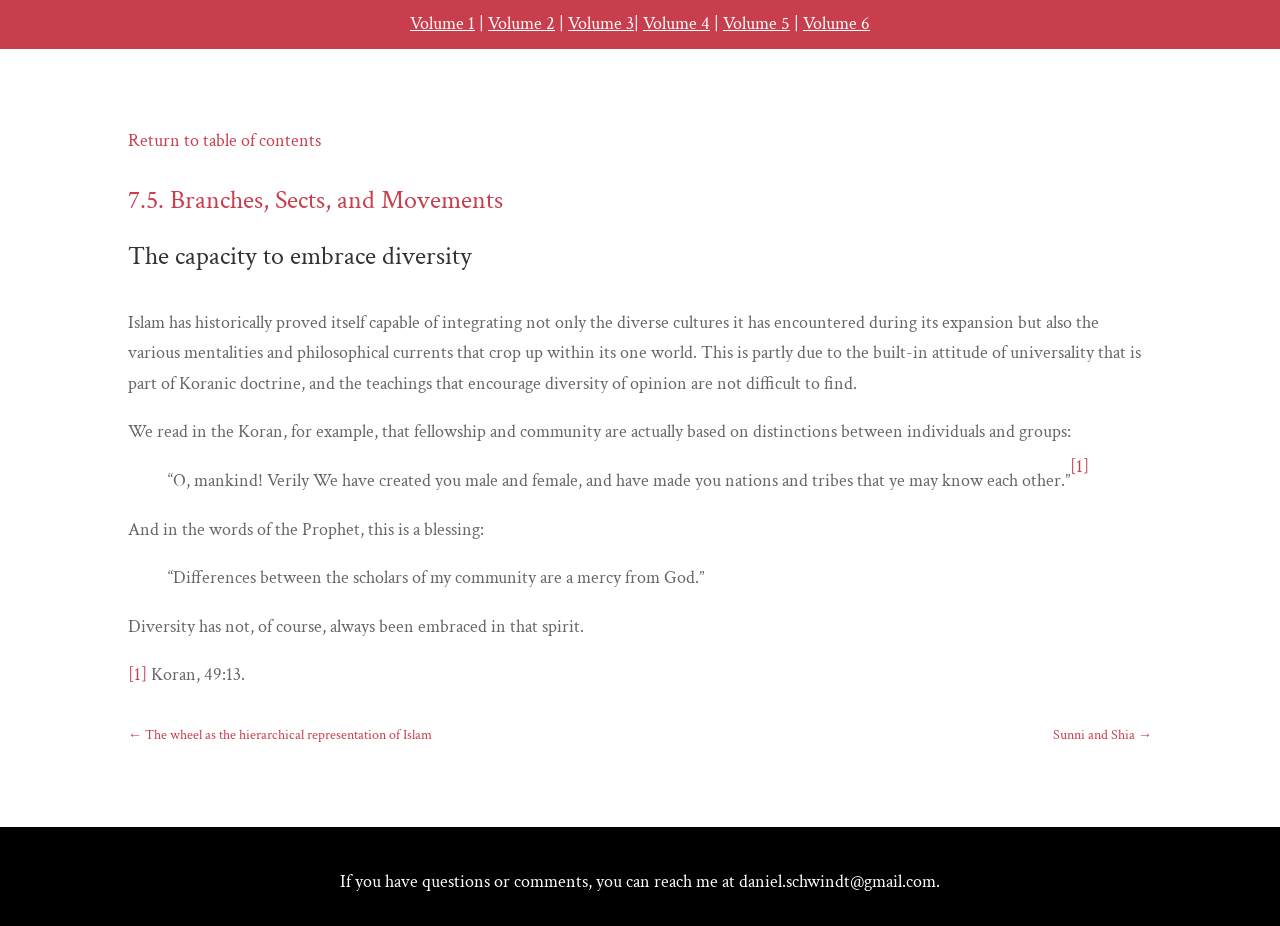Find and provide the bounding box coordinates for the UI element described with: "← Sunni and Shia".

[0.823, 0.778, 0.9, 0.811]